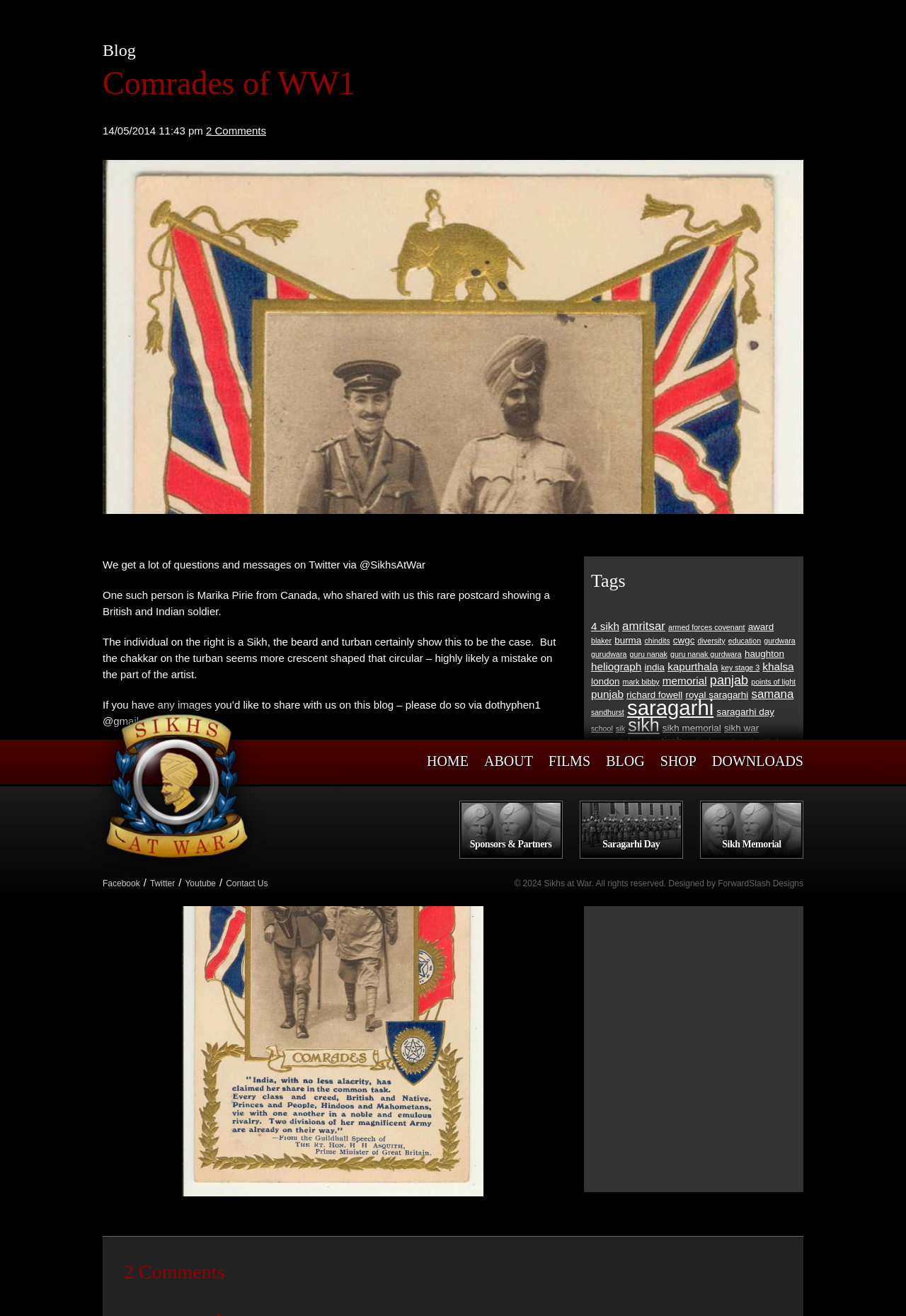How many social media links are there?
Please provide a comprehensive answer based on the information in the image.

There are three social media links at the bottom of the webpage, which are Facebook, Twitter, and Youtube. These links are represented by their respective icons.